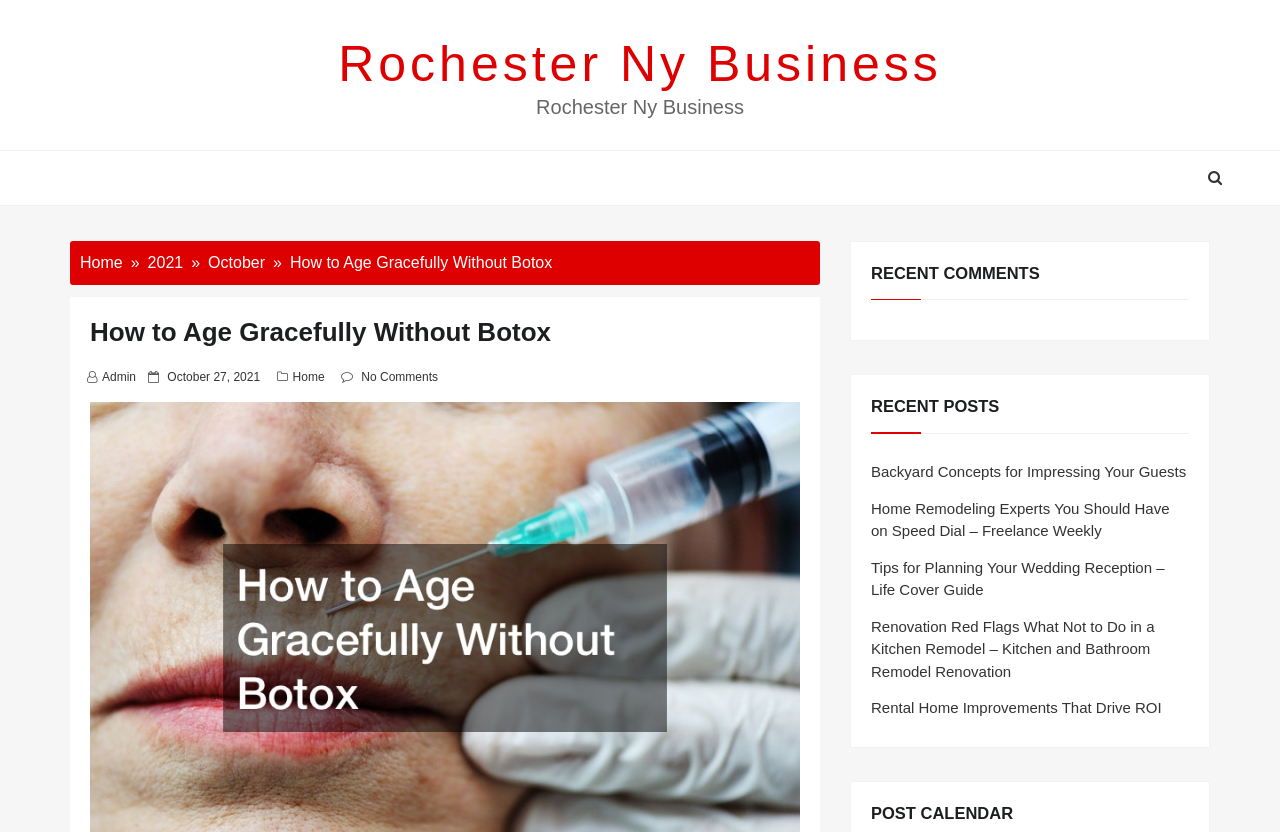Find and specify the bounding box coordinates that correspond to the clickable region for the instruction: "go to home page".

[0.062, 0.305, 0.096, 0.326]